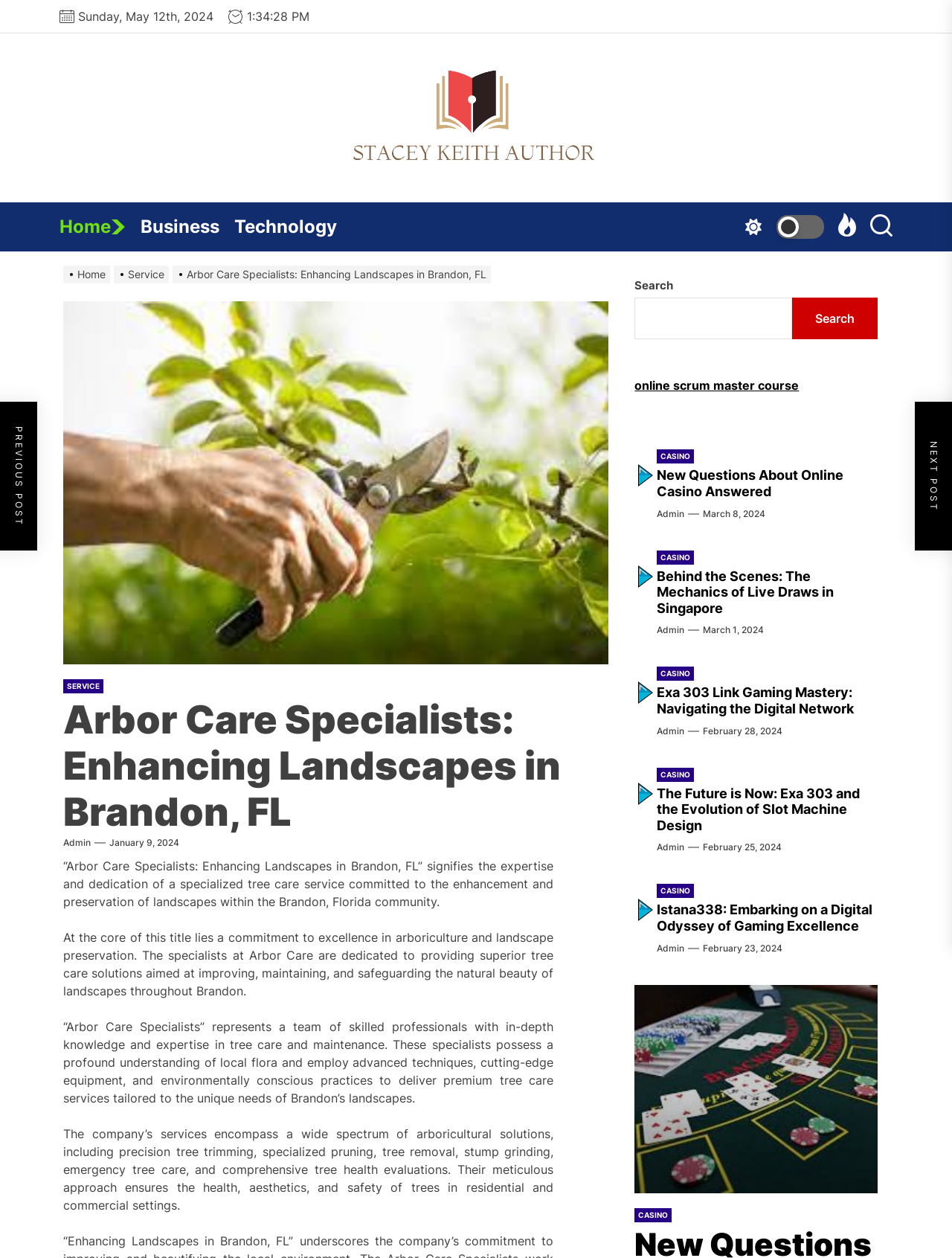What is the name of the author?
Based on the image, please offer an in-depth response to the question.

The author's name is mentioned in the link 'Stacey Keith Author' which is located at the top of the webpage, and it is also mentioned in the image with the same name.